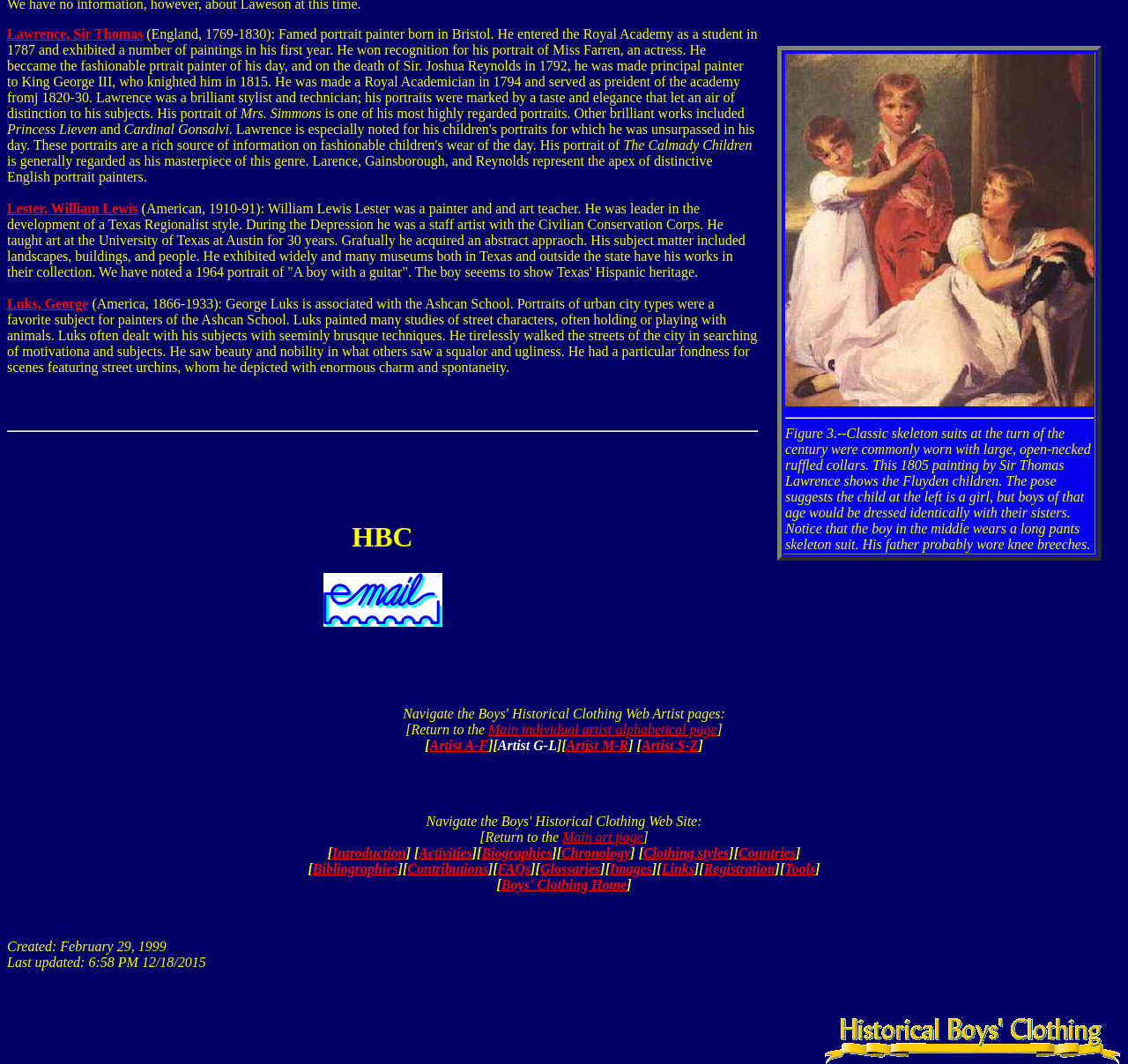Please provide a brief answer to the question using only one word or phrase: 
What is the occupation of Sir Thomas Lawrence?

portrait painter